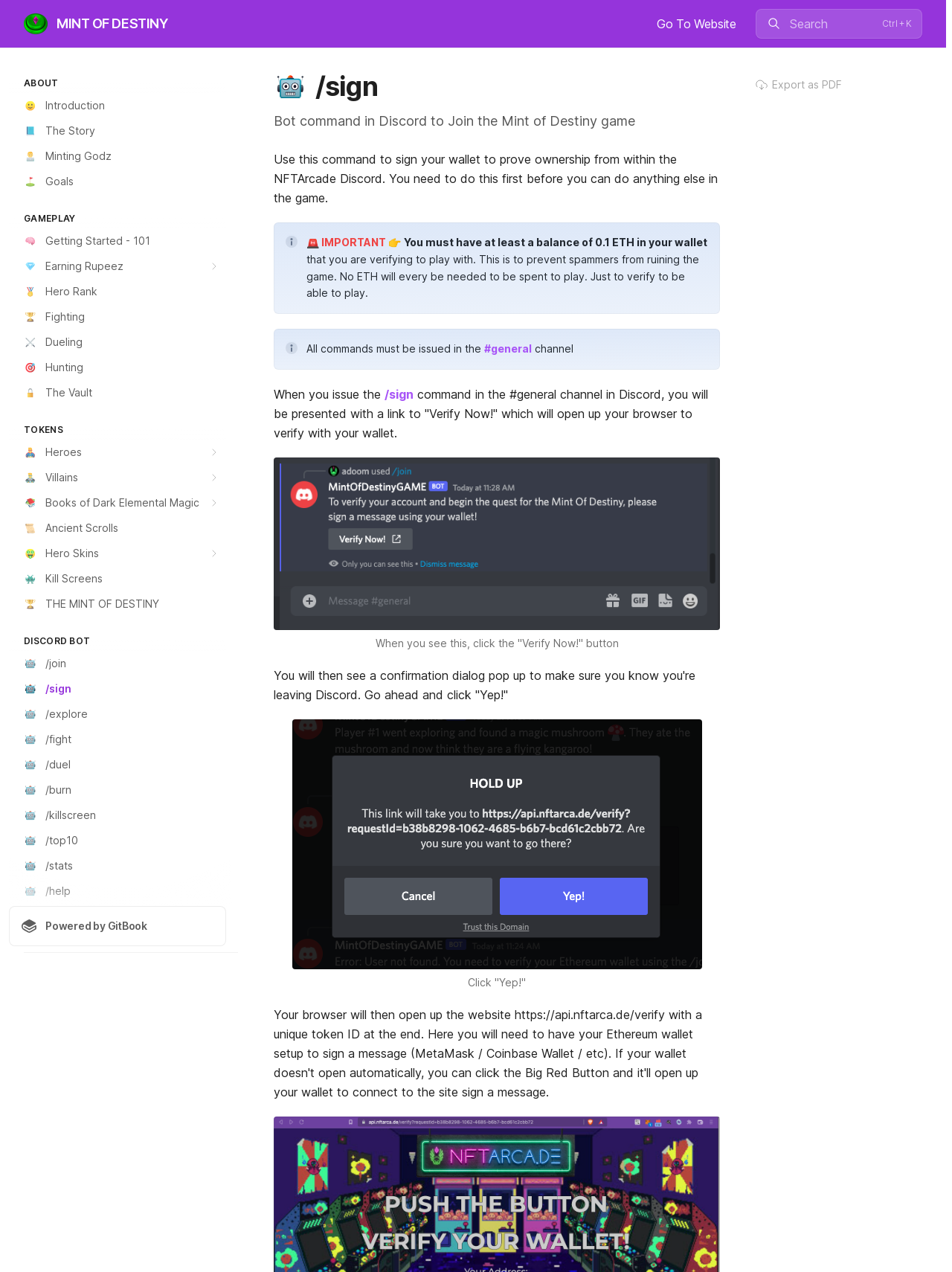Where should all commands be issued in Discord?
Give a one-word or short-phrase answer derived from the screenshot.

#general channel